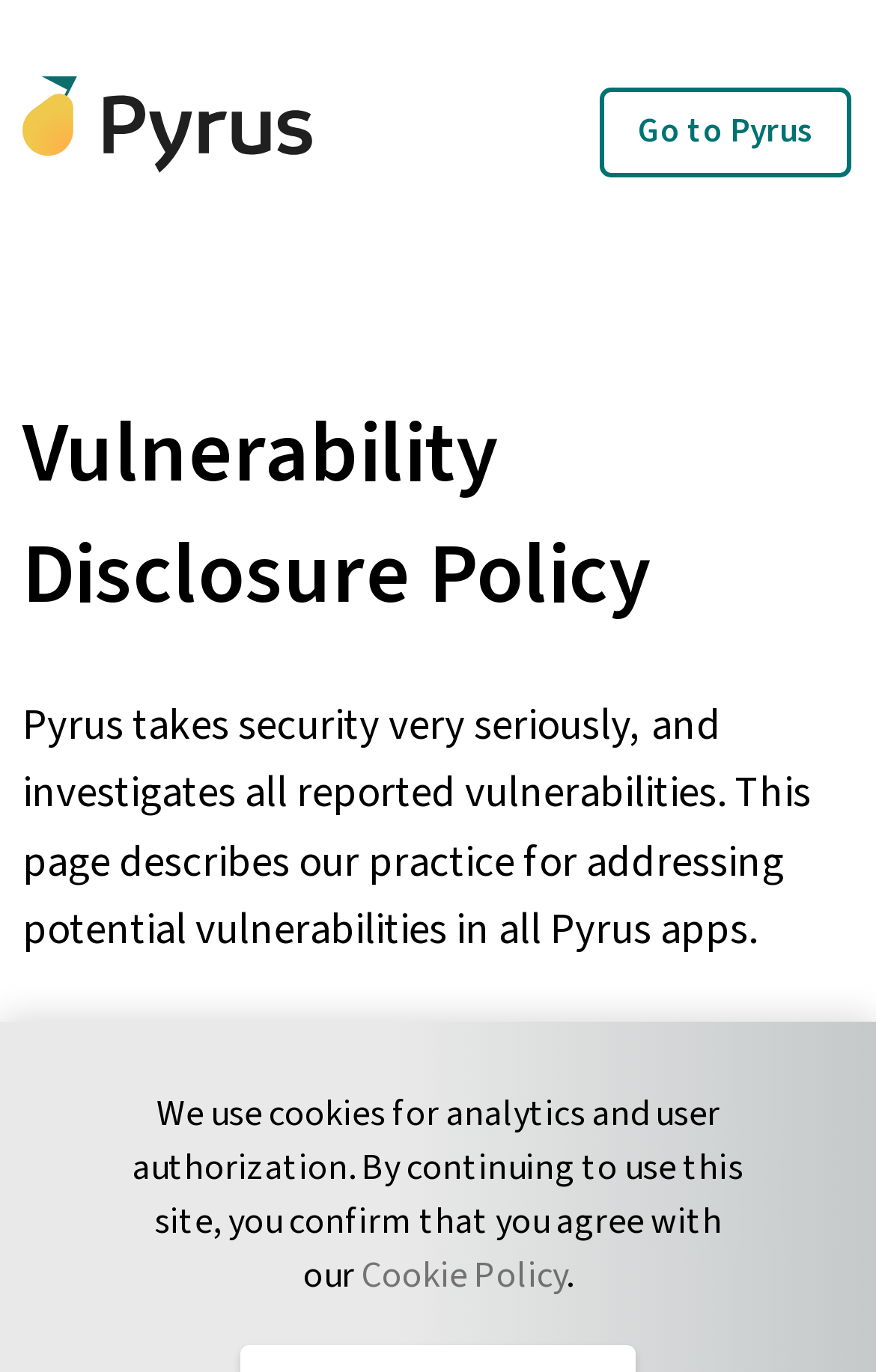Please extract and provide the main headline of the webpage.

Vulnerability Disclosure Policy